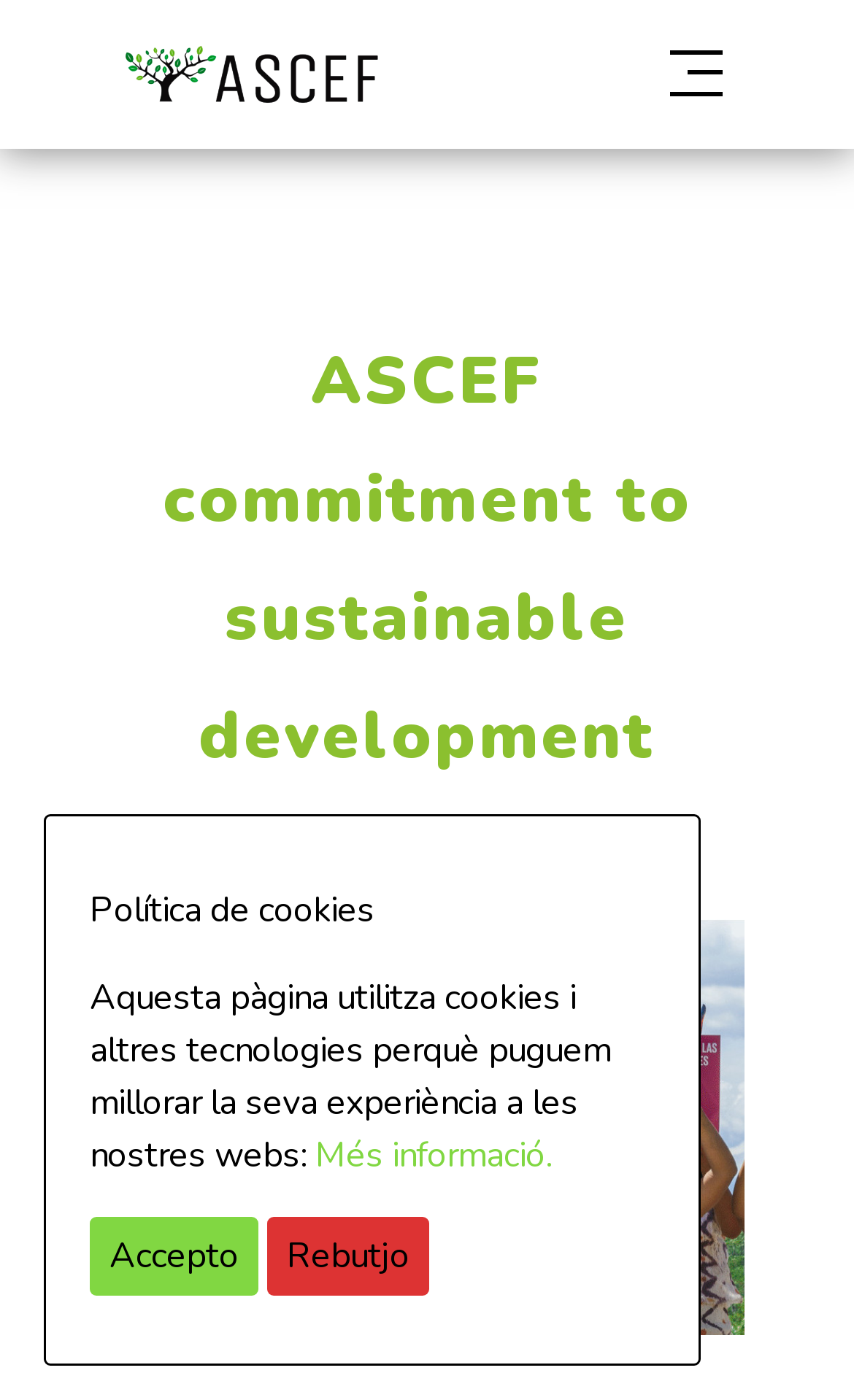How many text sections are there below the main heading?
Look at the image and provide a short answer using one word or a phrase.

2